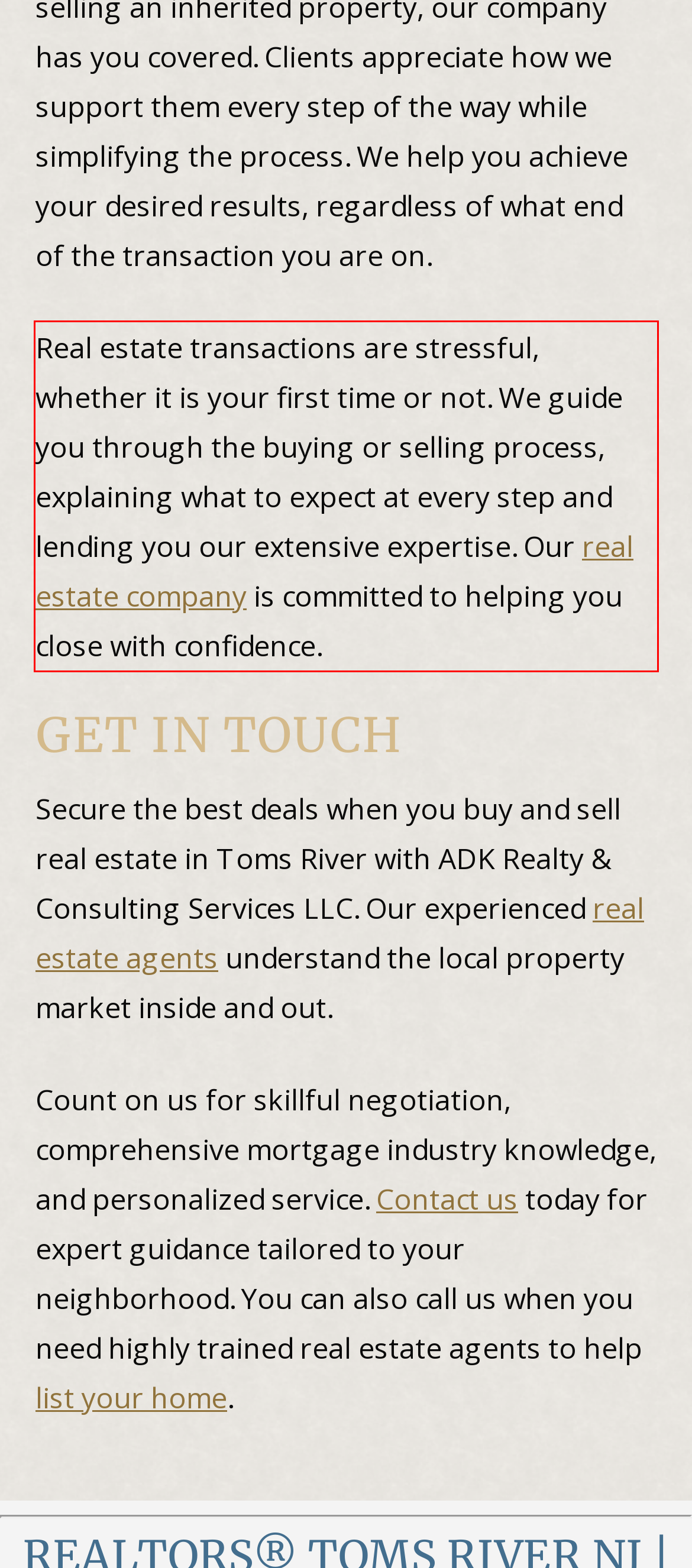You are provided with a screenshot of a webpage that includes a UI element enclosed in a red rectangle. Extract the text content inside this red rectangle.

Real estate transactions are stressful, whether it is your first time or not. We guide you through the buying or selling process, explaining what to expect at every step and lending you our extensive expertise. Our real estate company is committed to helping you close with confidence.